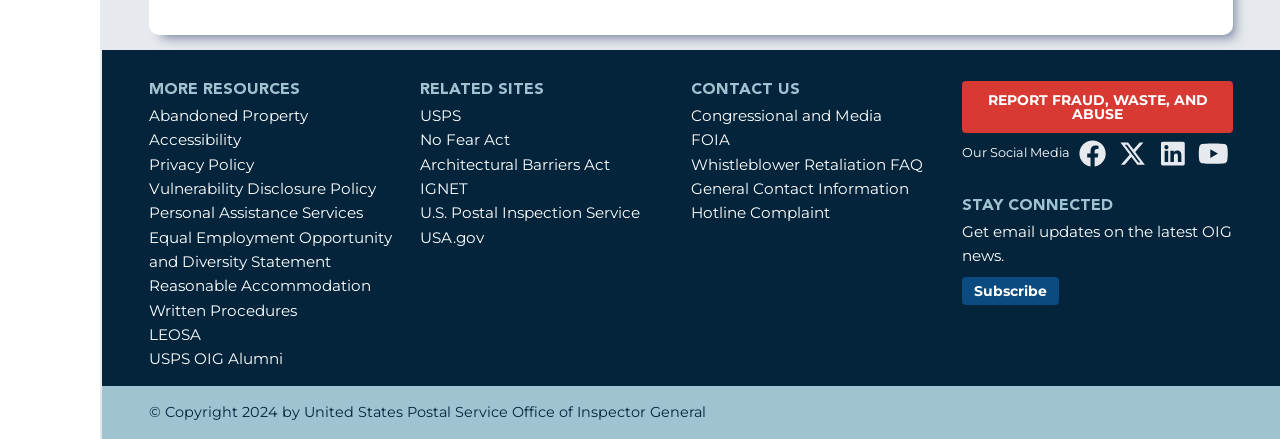Determine the bounding box coordinates for the clickable element required to fulfill the instruction: "Visit the 'Abandoned Property' page". Provide the coordinates as four float numbers between 0 and 1, i.e., [left, top, right, bottom].

[0.116, 0.241, 0.241, 0.285]